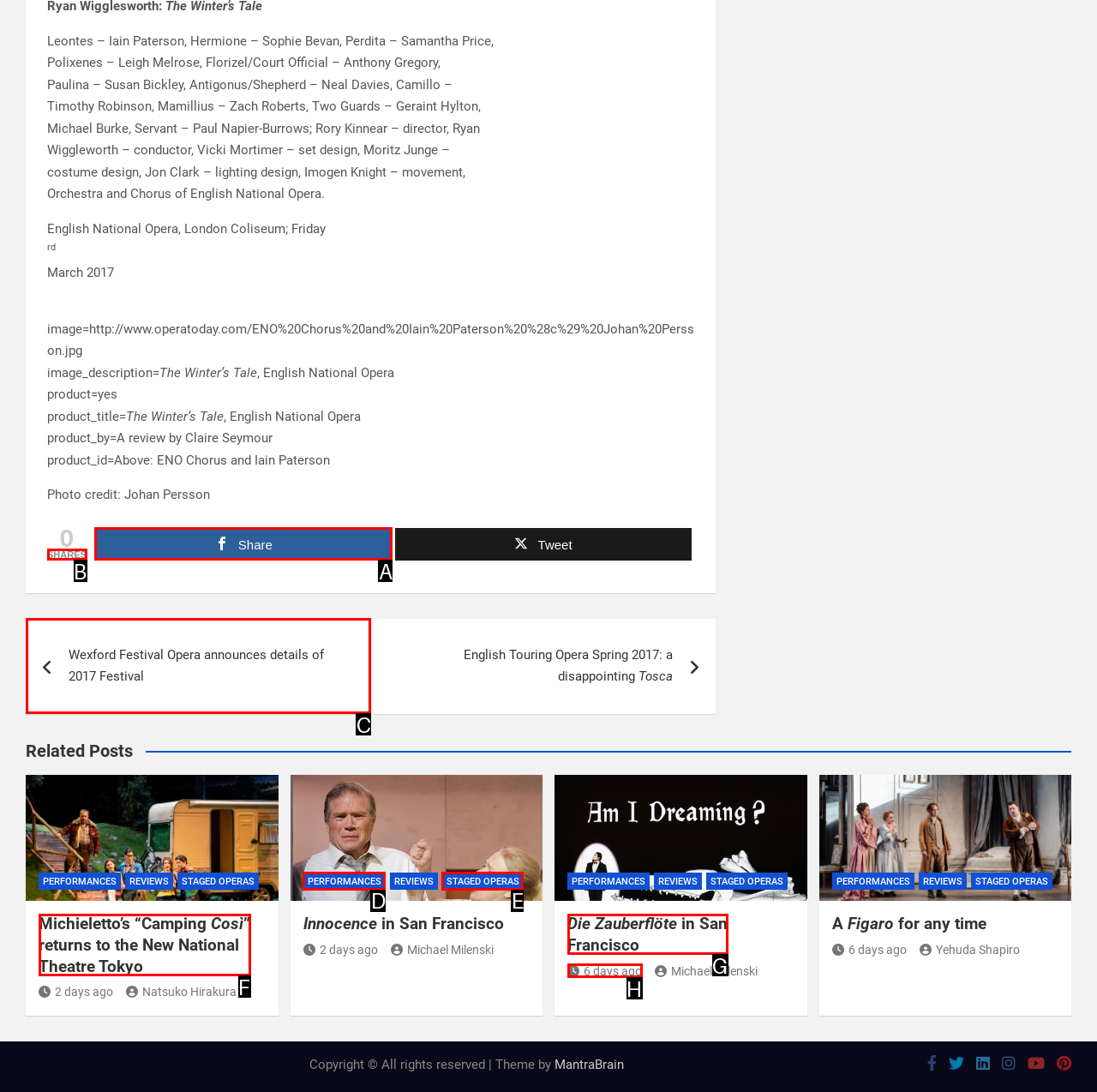Show which HTML element I need to click to perform this task: Click the 'SHARES' button Answer with the letter of the correct choice.

B